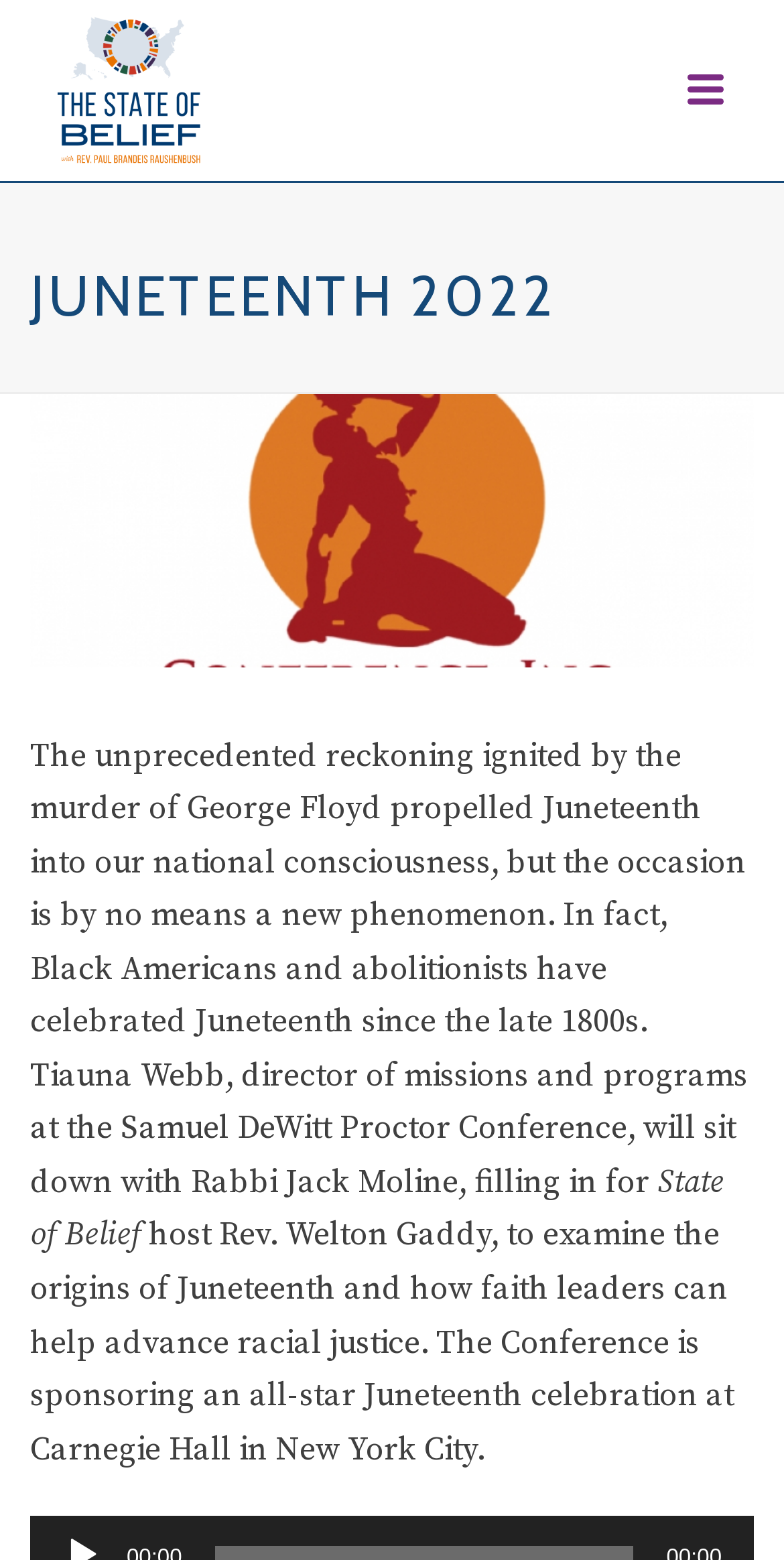Who is the director of missions and programs at the Samuel DeWitt Proctor Conference?
Can you give a detailed and elaborate answer to the question?

The webpage mentions 'Tiauna Webb, director of missions and programs at the Samuel DeWitt Proctor Conference, will sit down with Rabbi Jack Moline...' which indicates that Tiauna Webb holds the position of director of missions and programs at the Samuel DeWitt Proctor Conference.